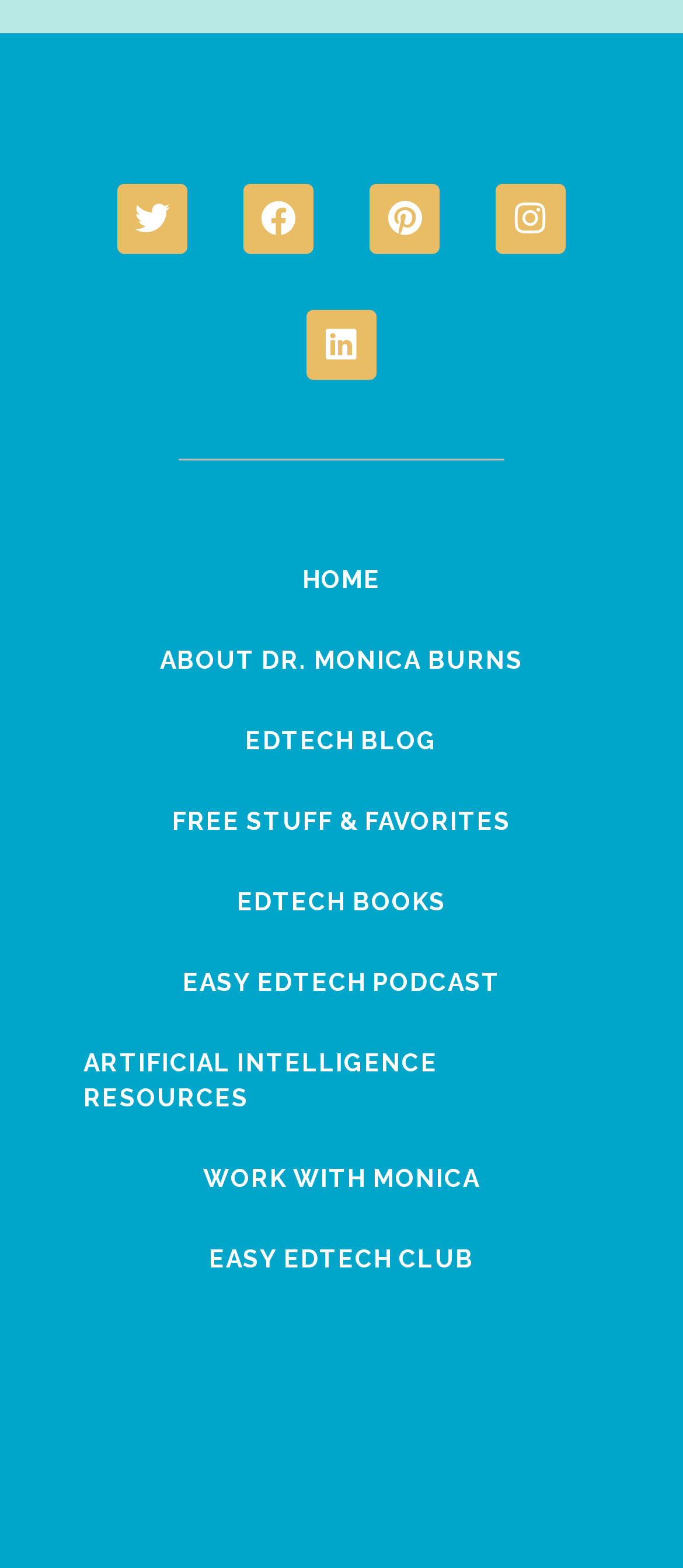Is there a link to a podcast?
Use the image to answer the question with a single word or phrase.

Yes